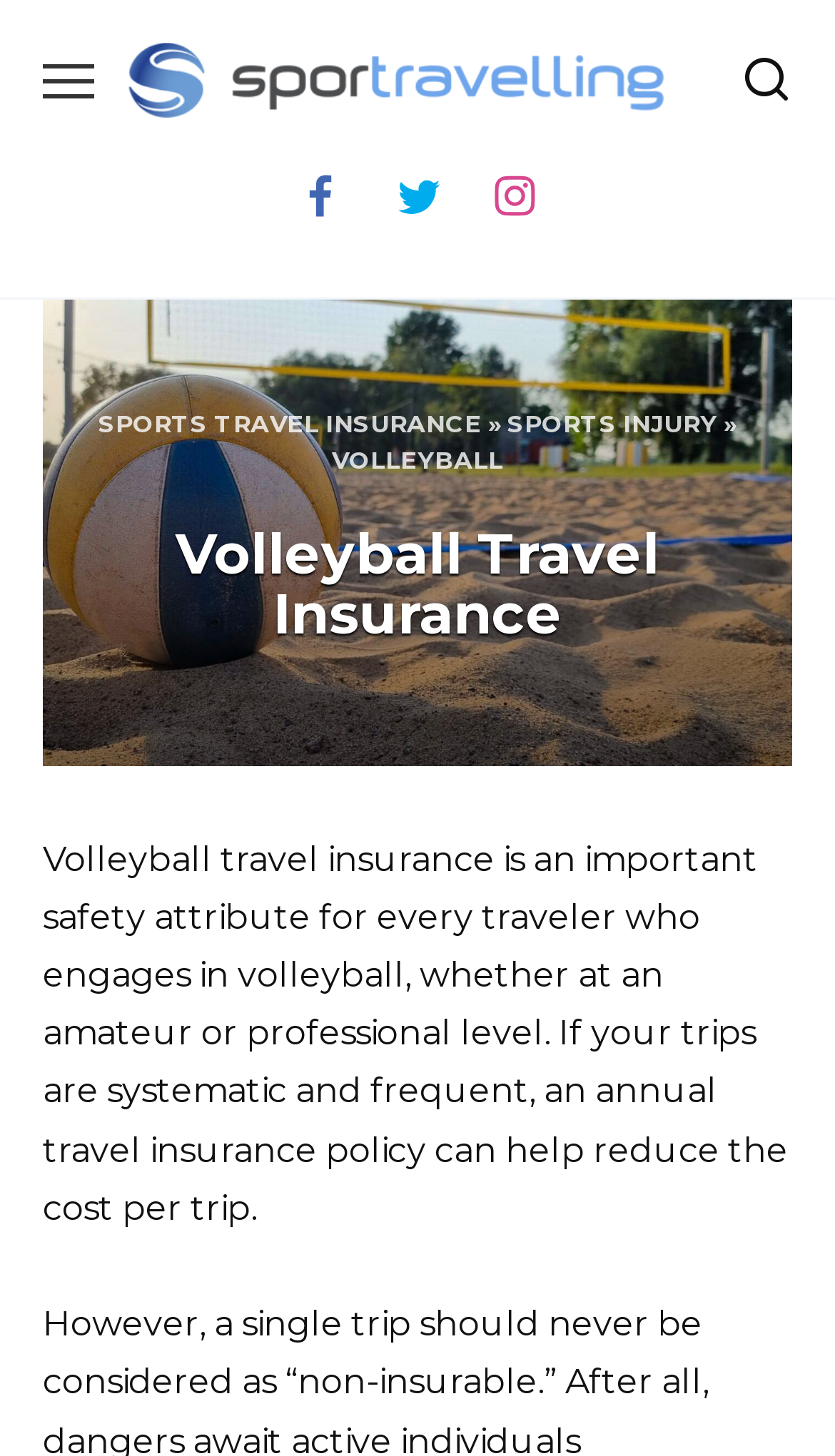Using the provided element description, identify the bounding box coordinates as (top-left x, top-left y, bottom-right x, bottom-right y). Ensure all values are between 0 and 1. Description: Sports Travel Insurance

[0.118, 0.281, 0.577, 0.302]